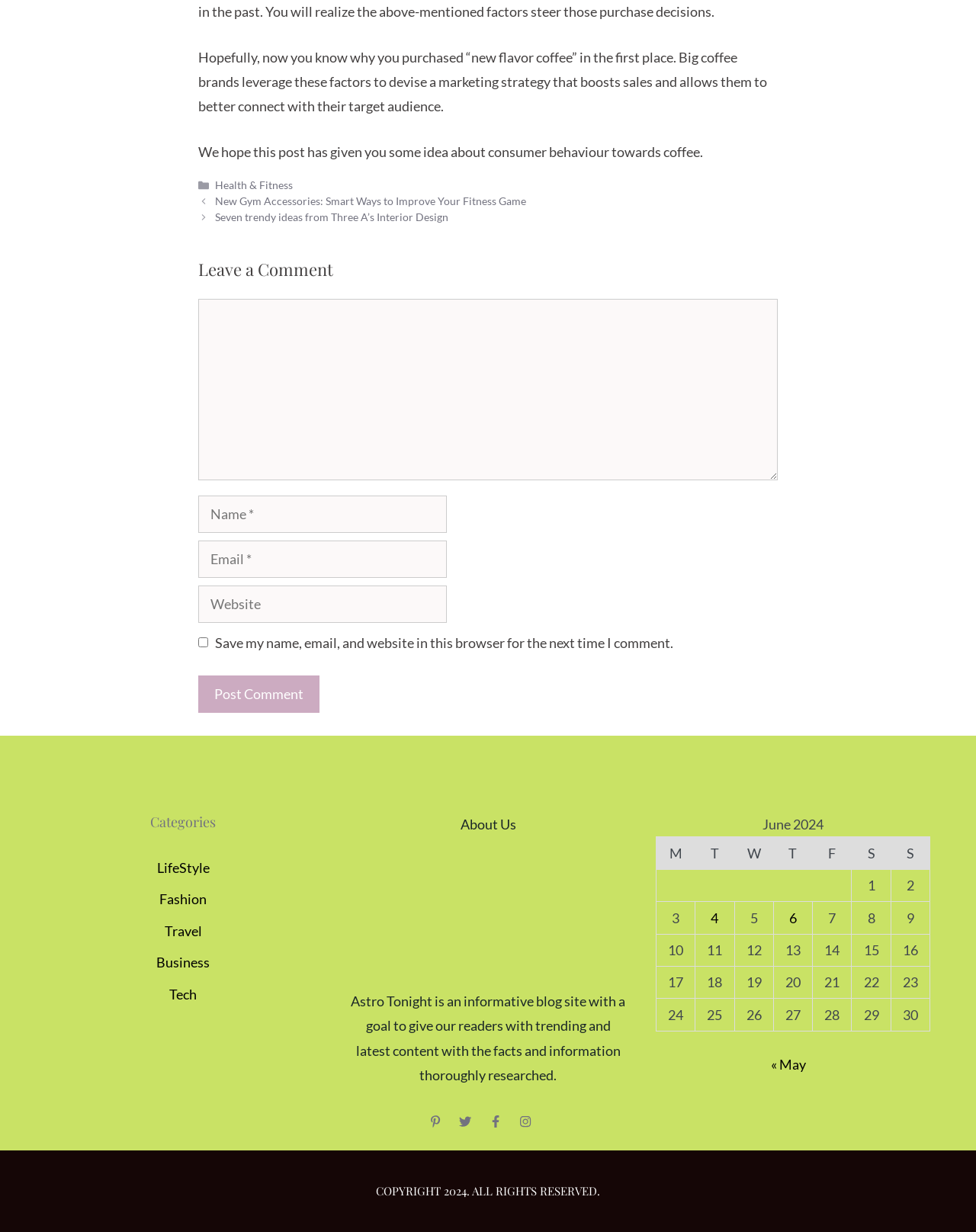Specify the bounding box coordinates of the region I need to click to perform the following instruction: "Contact Jim Wang". The coordinates must be four float numbers in the range of 0 to 1, i.e., [left, top, right, bottom].

None